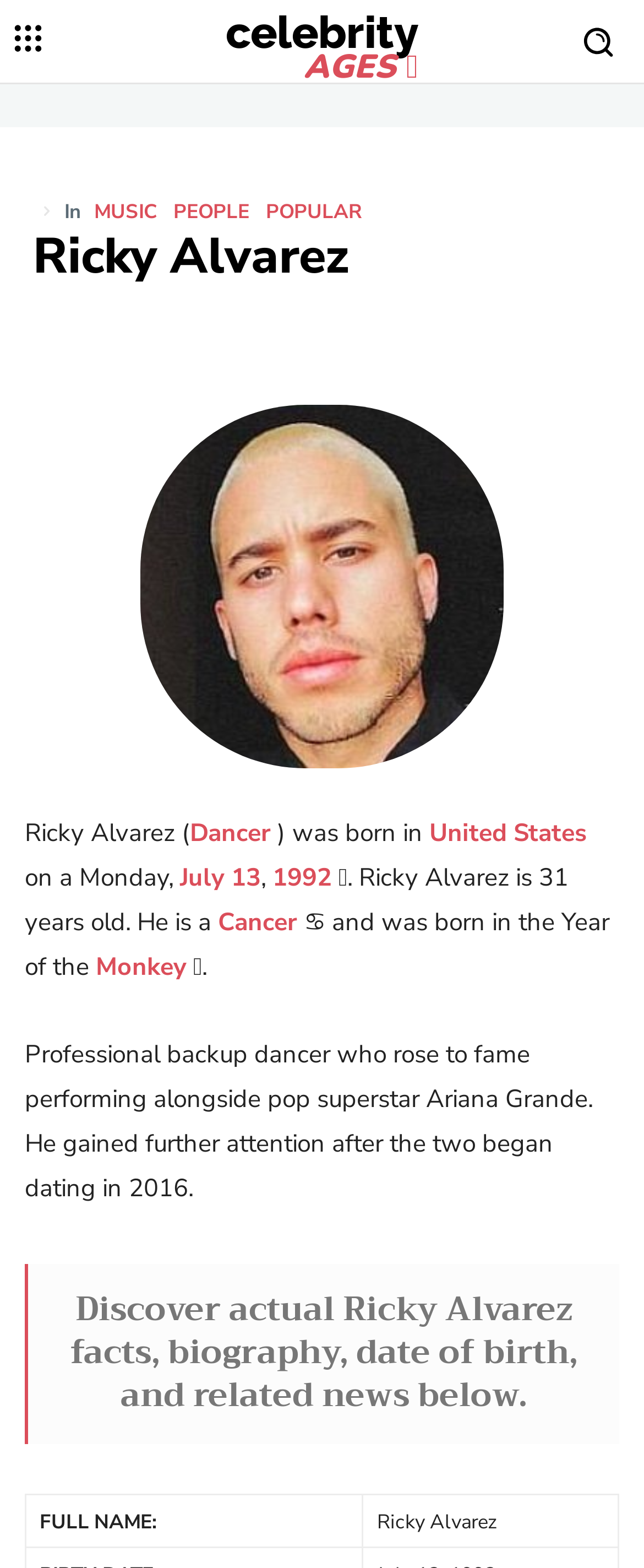Offer a meticulous description of the webpage's structure and content.

The webpage is about Ricky Alvarez, a popular dancer from the United States. At the top left corner, there is a small image, and next to it, a link to "Celebrity Ages" is located. On the top right corner, another image is placed. 

Below these images, there are four links: "MUSIC", "PEOPLE", "POPULAR", and "In", which are aligned horizontally. Underneath these links, a heading "Ricky Alvarez" is centered. 

A large image of Ricky Alvarez is displayed, taking up most of the page's width. Below this image, there is a brief biography of Ricky Alvarez, which includes his age, birthdate, zodiac sign, and a short description of his career as a professional backup dancer. The biography also mentions his relationship with Ariana Grande.

Further down, a blockquote section is dedicated to providing actual facts, biography, date of birth, and related news about Ricky Alvarez. Inside this section, there is a row with two grid cells, one labeled "FULL NAME:" and the other displaying "Ricky Alvarez".